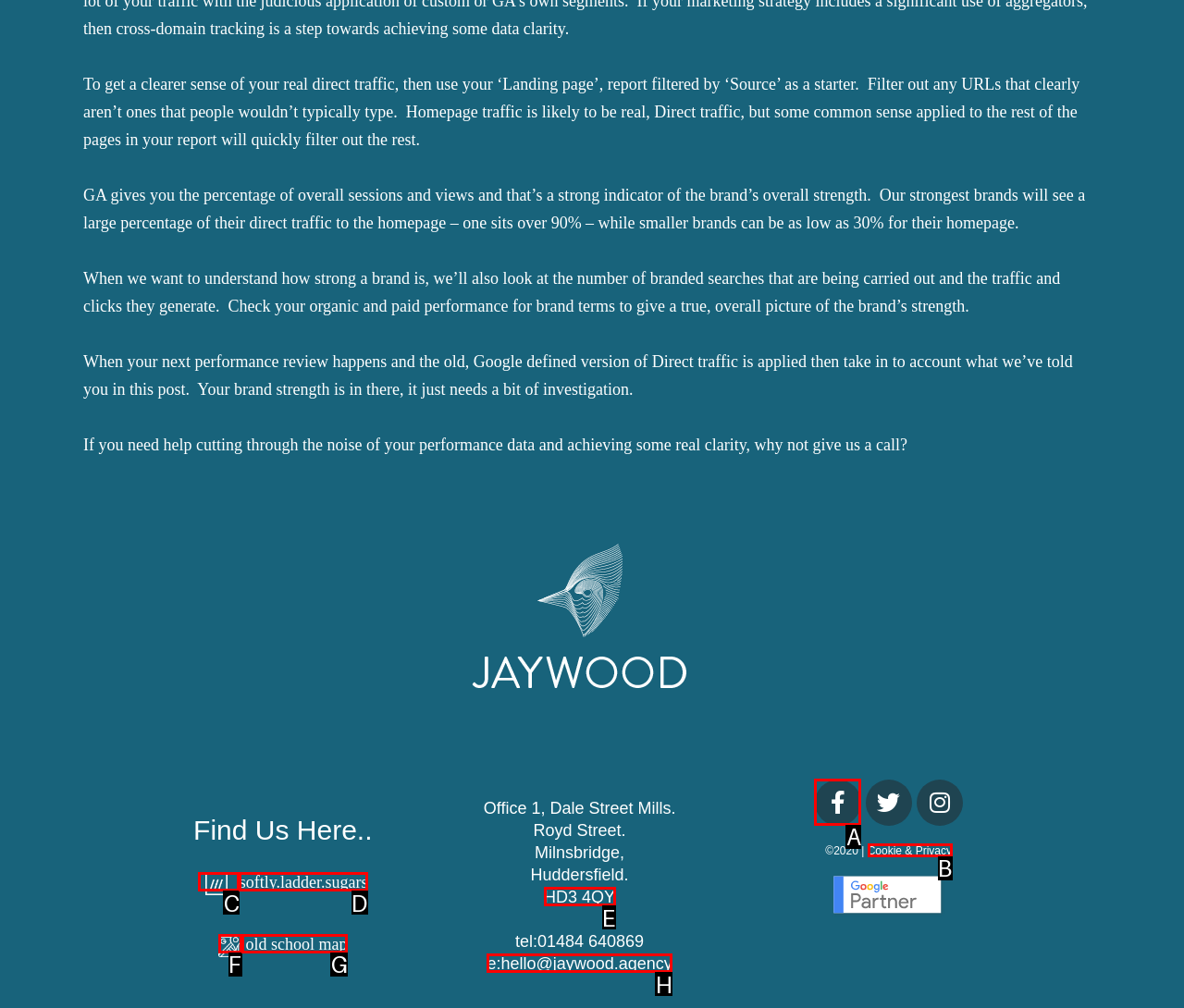Choose the HTML element you need to click to achieve the following task: Check the 'Cookie & Privacy' policy
Respond with the letter of the selected option from the given choices directly.

B